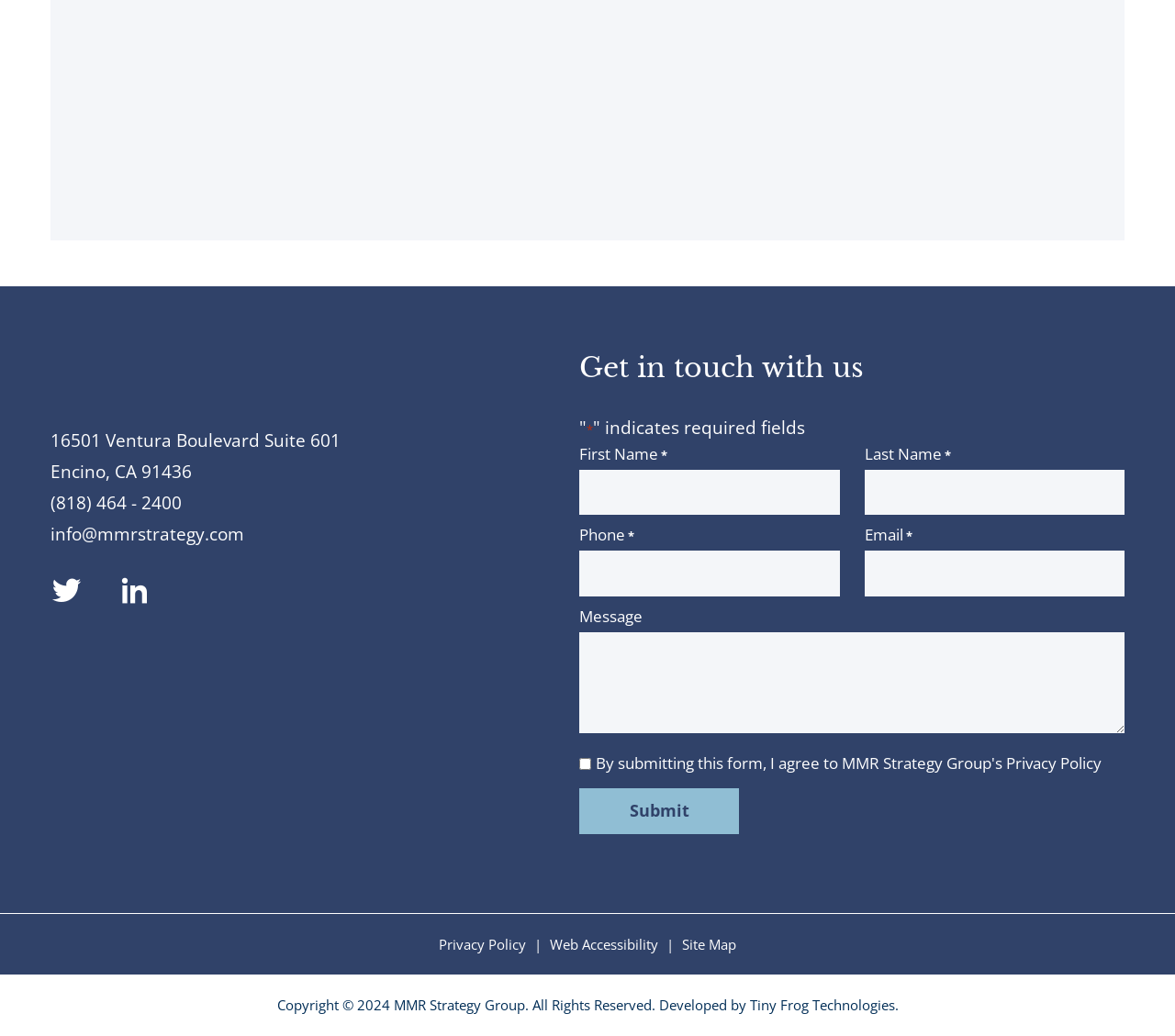Find and specify the bounding box coordinates that correspond to the clickable region for the instruction: "Access the featured white paper".

[0.477, 0.25, 0.568, 0.272]